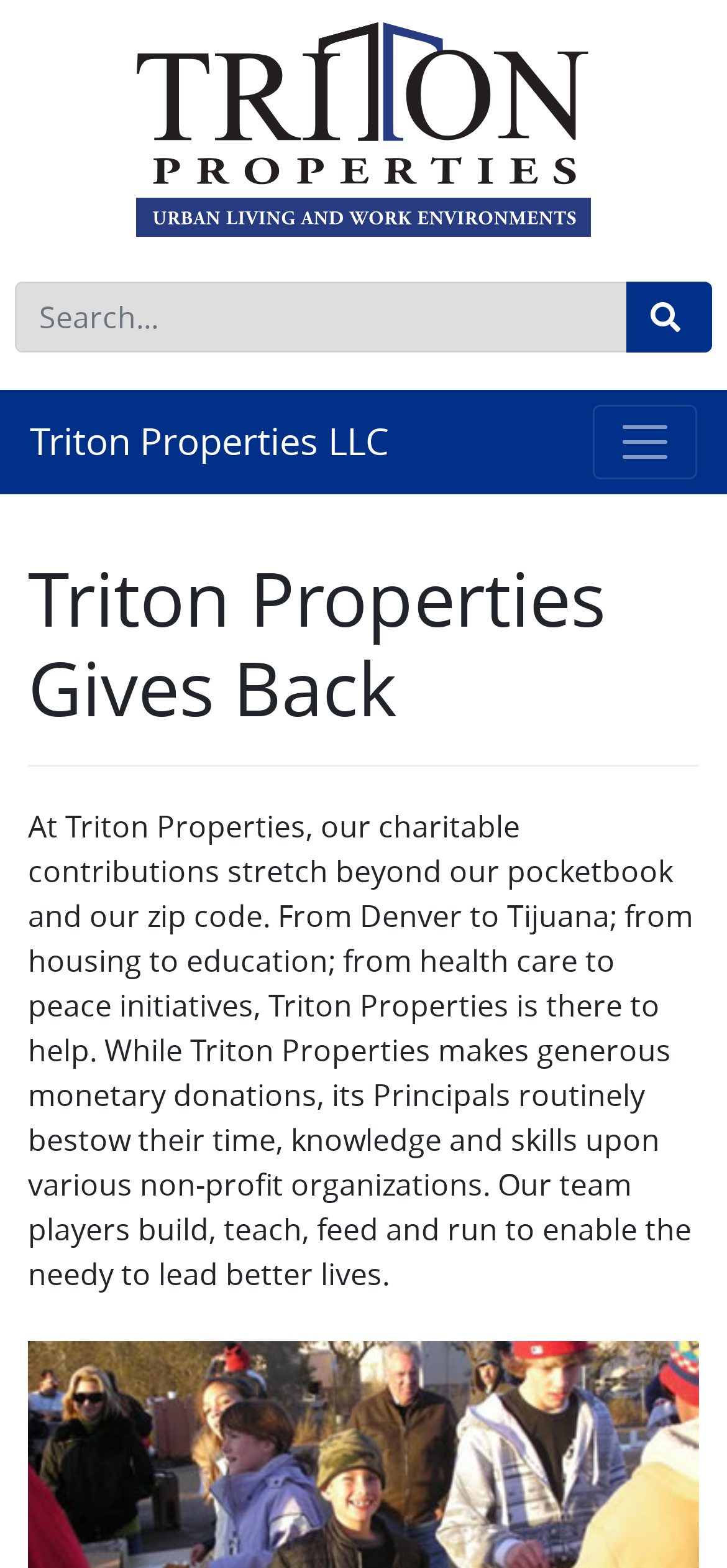What is the name of the company?
Use the image to answer the question with a single word or phrase.

Triton Properties, LLC